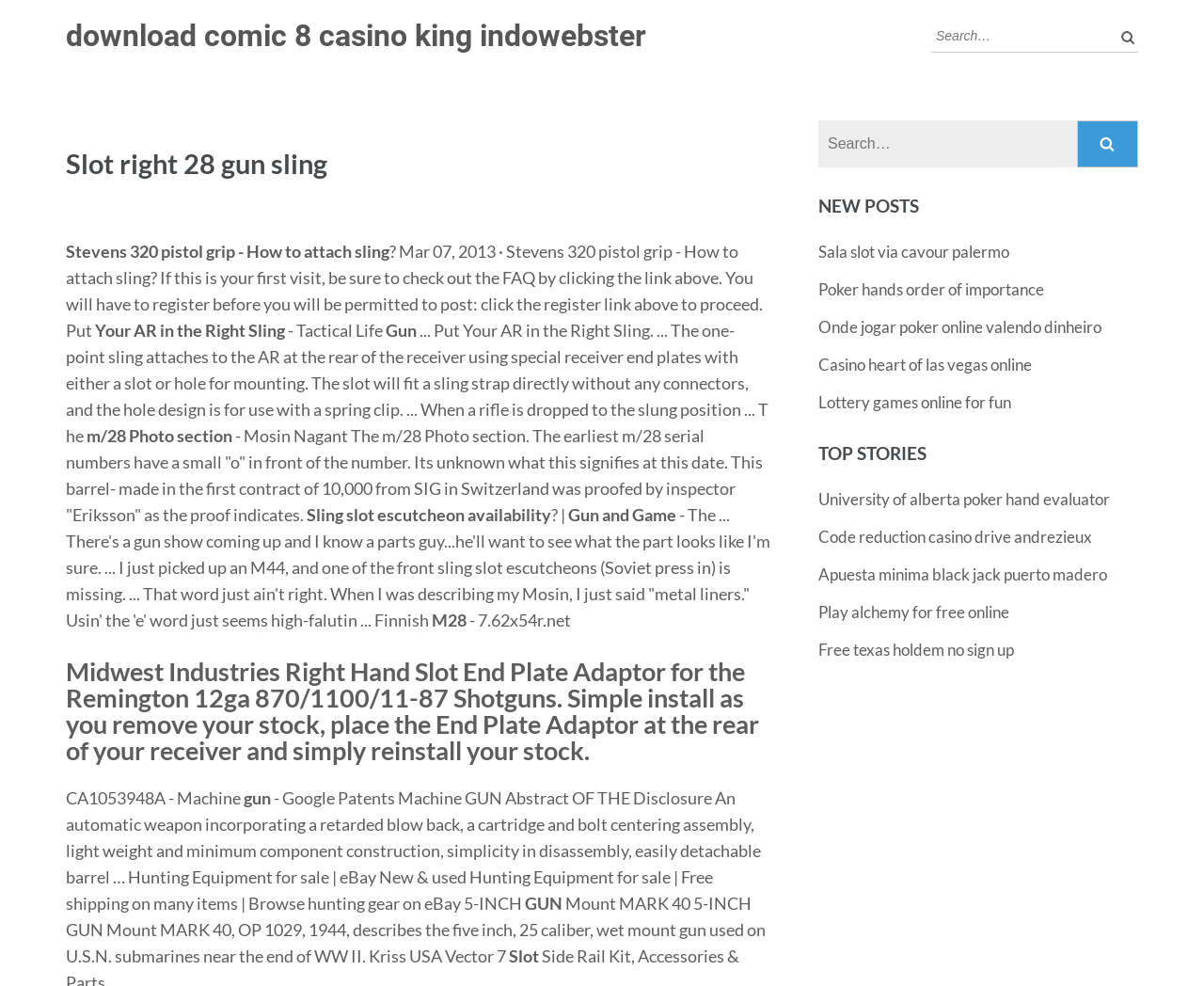What is the topic of the webpage?
Please respond to the question with a detailed and informative answer.

Based on the content of the webpage, including the headings and static texts, it appears that the topic of the webpage is related to guns and slings, specifically discussing how to attach slings to guns and various types of guns and slings.